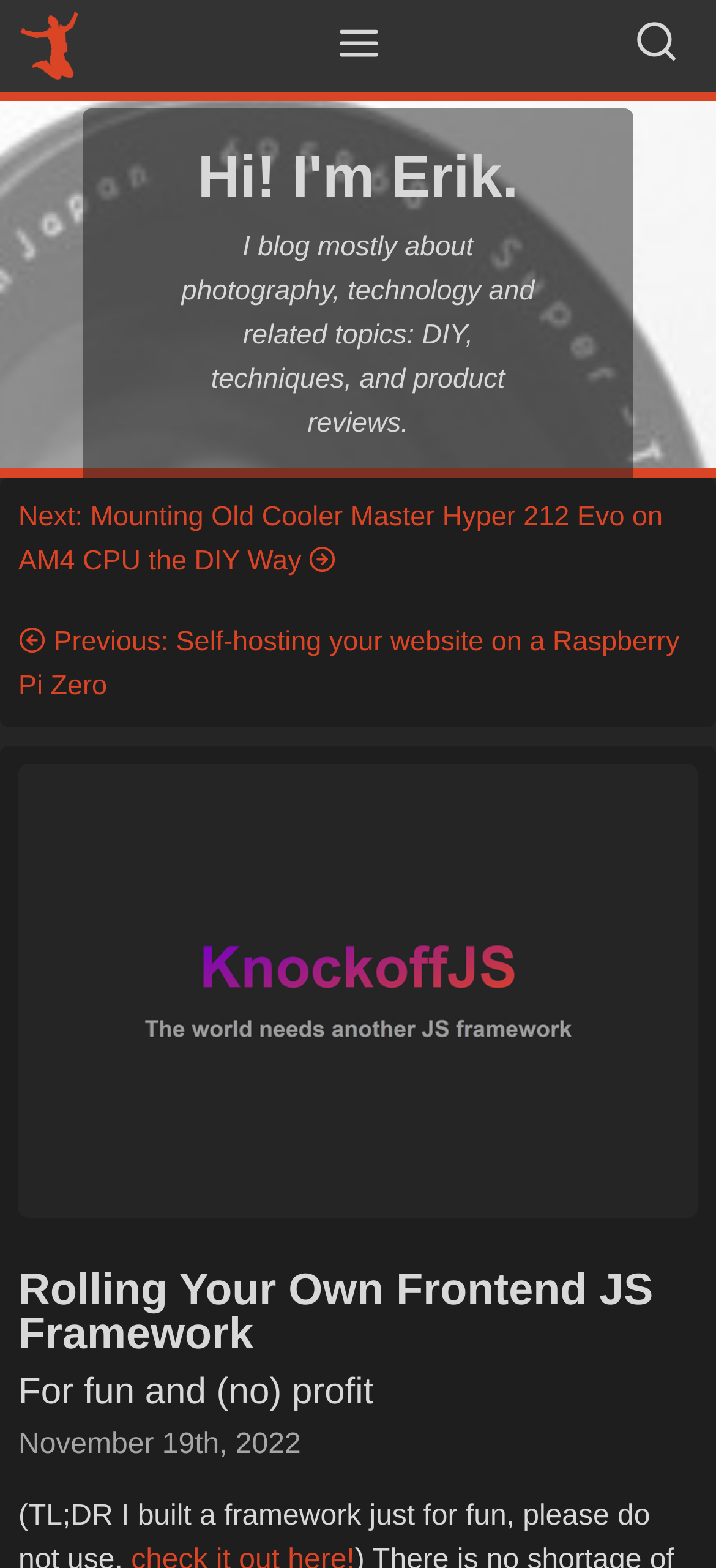Answer with a single word or phrase: 
What is the purpose of the link 'Toggle menu'?

to toggle menu